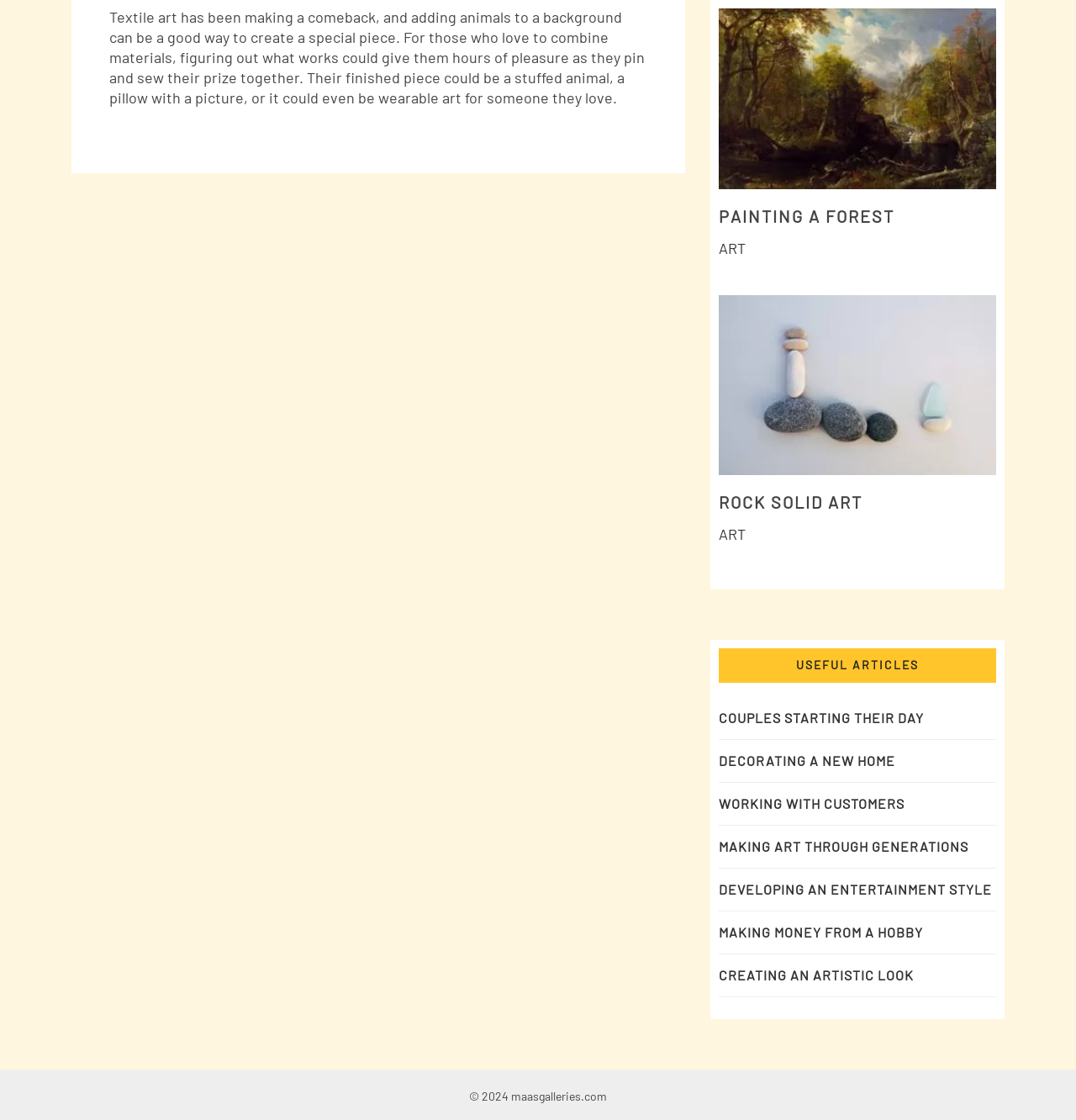What is the theme of the images on the webpage? From the image, respond with a single word or brief phrase.

Art